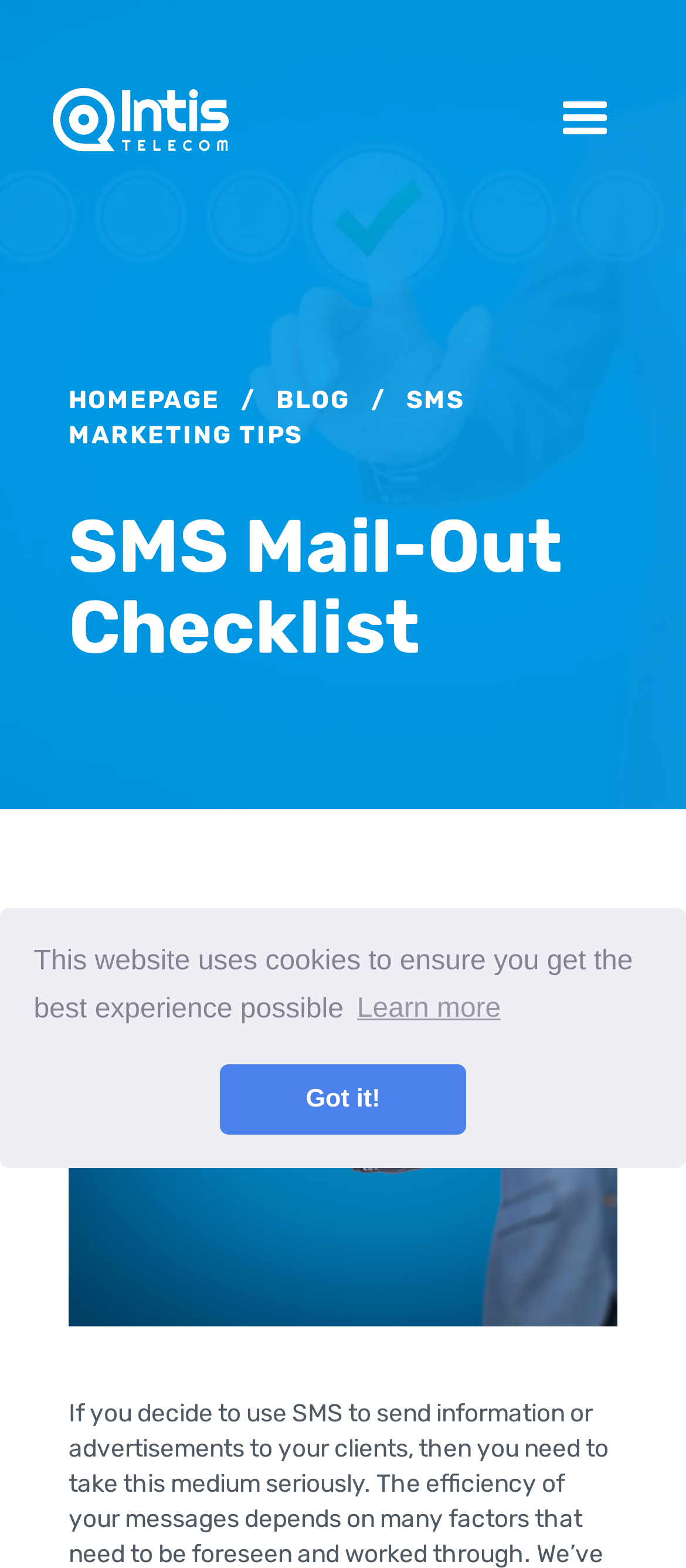Using a single word or phrase, answer the following question: 
What is the text on the 'learn more about cookies' button?

Learn more